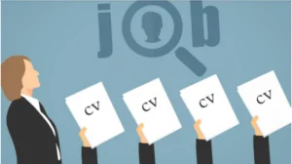Provide a short, one-word or phrase answer to the question below:
How many CVs are presented in the image?

five